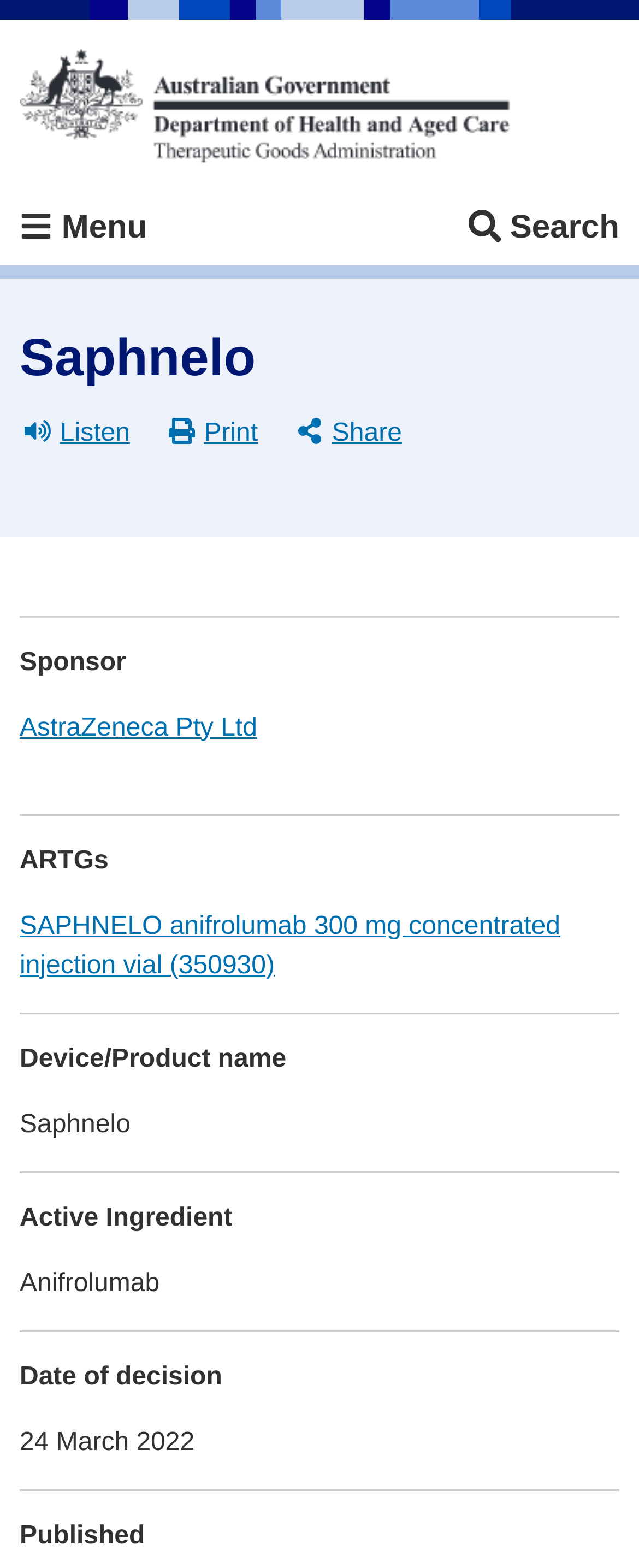Find the bounding box of the element with the following description: "Print". The coordinates must be four float numbers between 0 and 1, formatted as [left, top, right, bottom].

[0.256, 0.261, 0.411, 0.292]